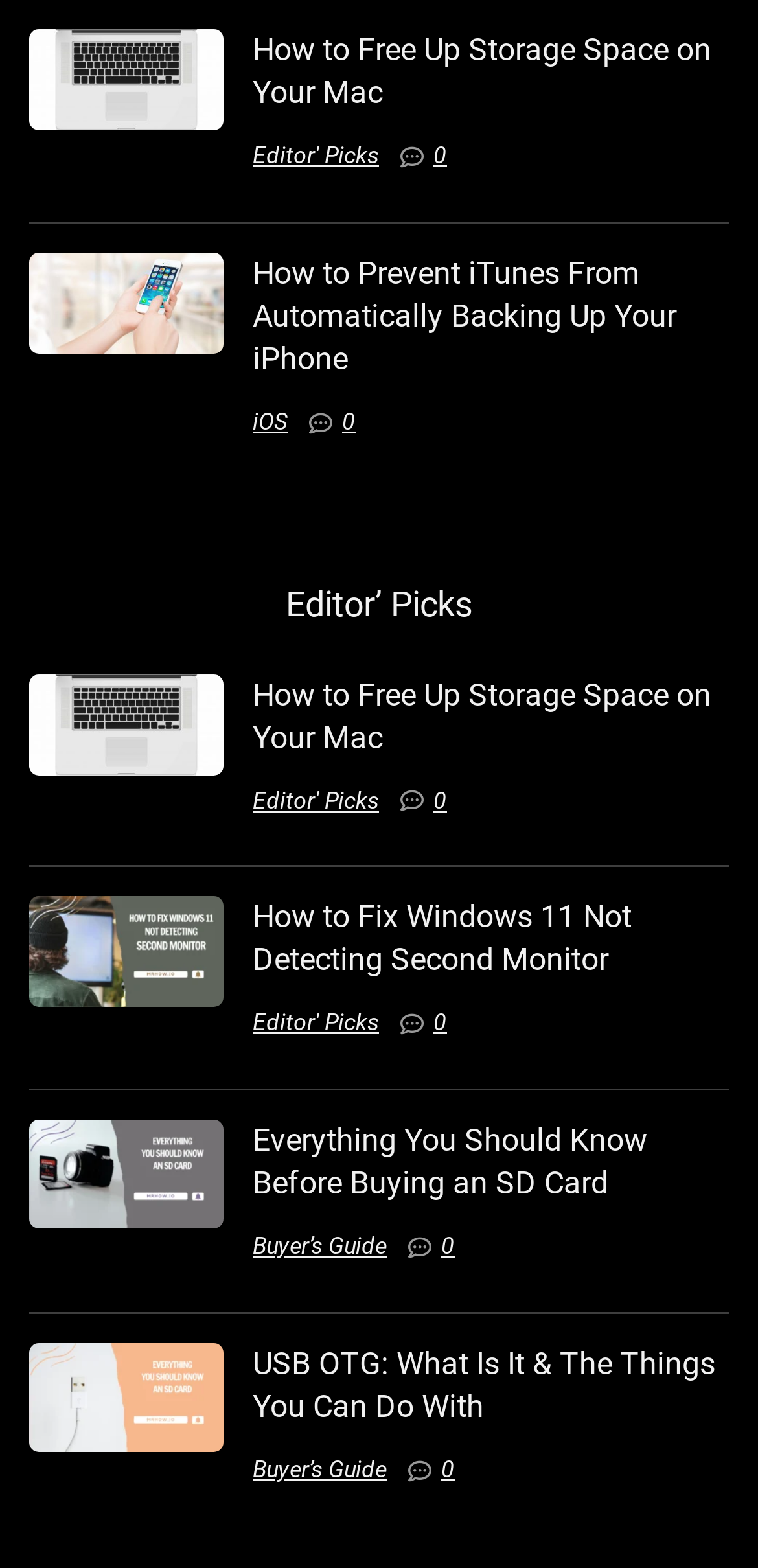Please find the bounding box coordinates of the element's region to be clicked to carry out this instruction: "Explore 'Editor’ Picks'".

[0.333, 0.09, 0.5, 0.108]